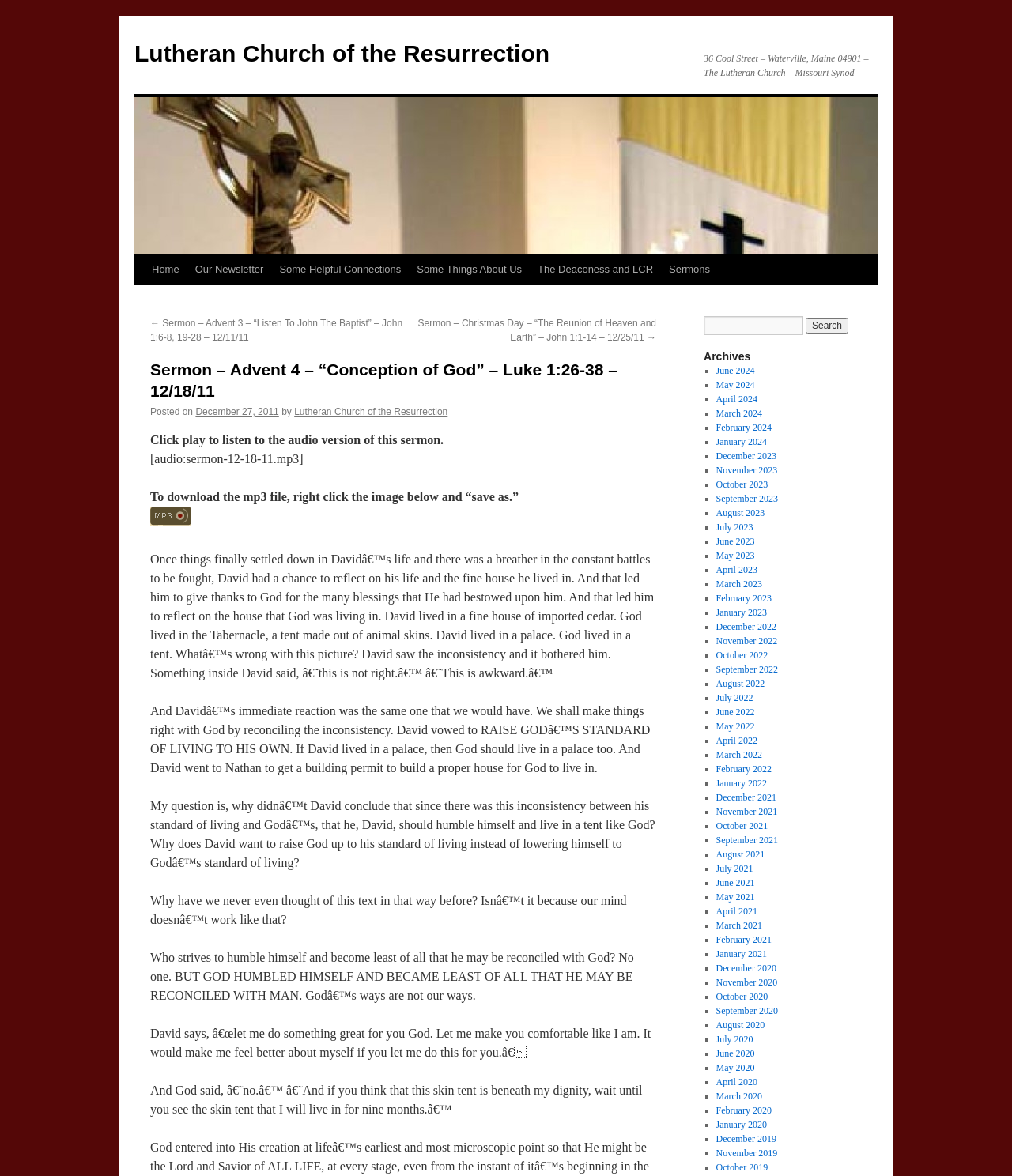What is the purpose of the search box?
Based on the content of the image, thoroughly explain and answer the question.

I inferred the purpose of the search box by looking at its location and the button with the content 'Search' next to the textbox, which suggests that it is used to search the website.